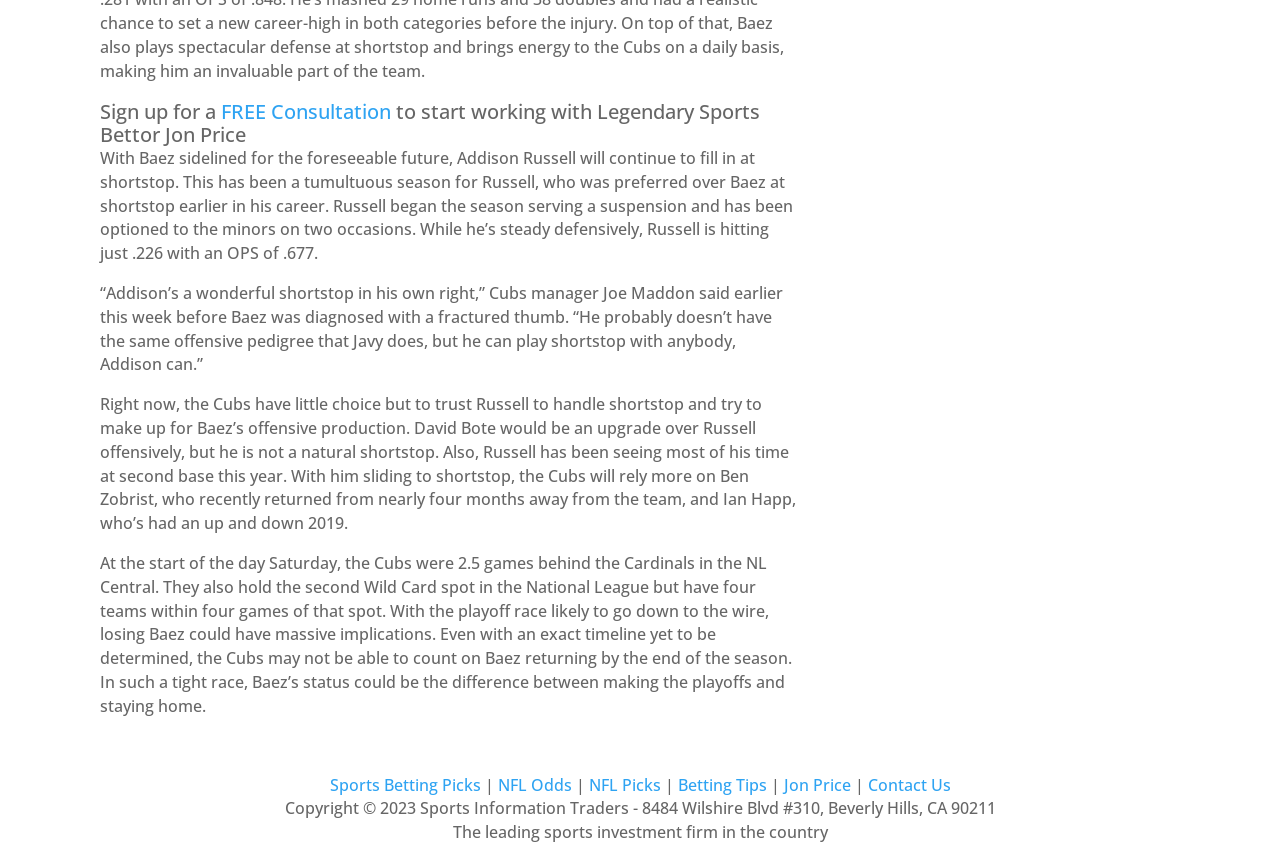Pinpoint the bounding box coordinates of the area that must be clicked to complete this instruction: "Sign up for a free consultation".

[0.078, 0.115, 0.305, 0.147]